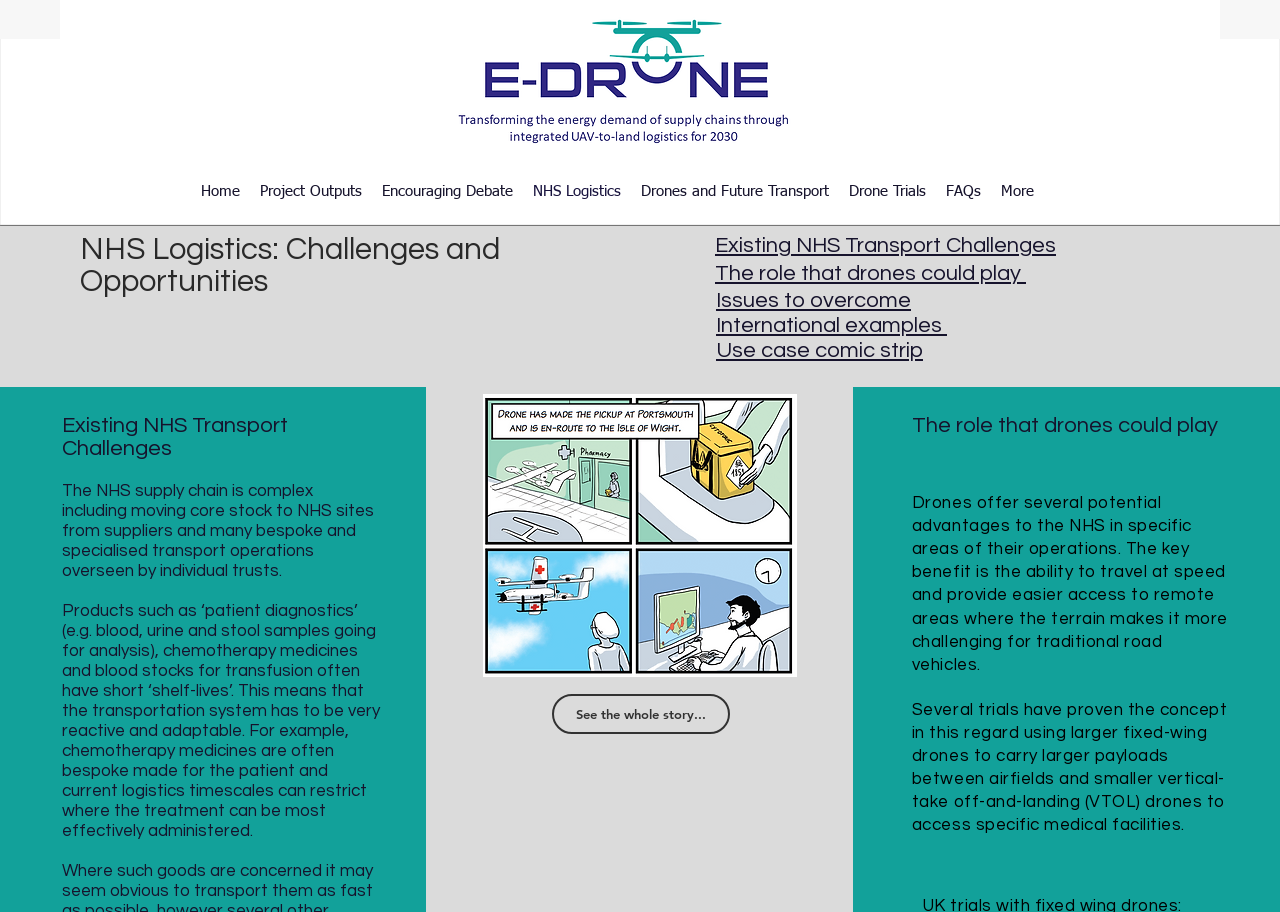Reply to the question with a brief word or phrase: What is the purpose of the 'More' link in the navigation menu?

To access more links